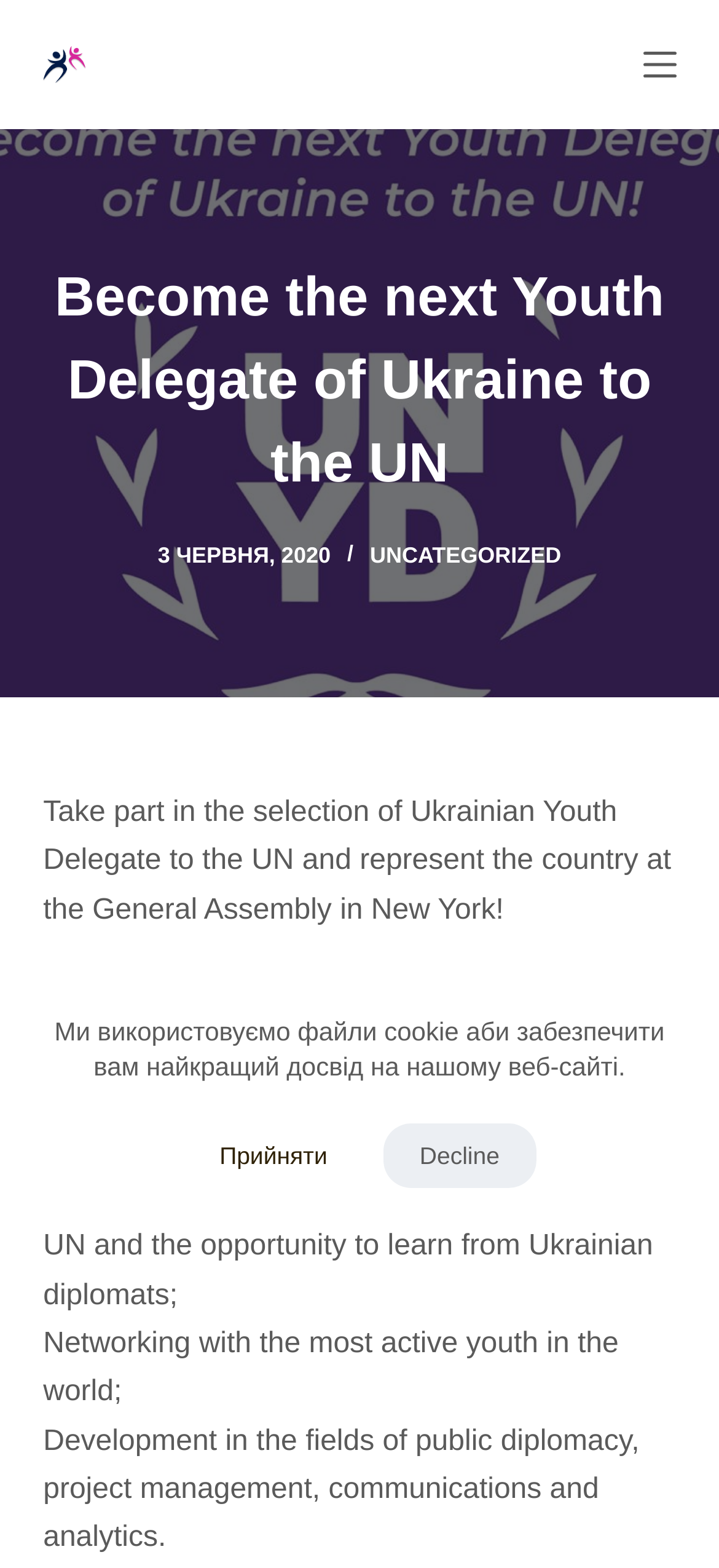Provide an in-depth caption for the contents of the webpage.

The webpage is about the National Youth Council of Ukraine and its program for selecting a Youth Delegate to the United Nations. At the top left, there is a link to skip to the content. Below it, there is a notification about the use of cookies on the website, accompanied by two buttons, "Accept" and "Decline", positioned side by side.

On the top right, there is a link to the National Youth Council of Ukraine, accompanied by a small image of the organization's logo. Next to it, there is a "Menu" button. 

Below the top section, there is a large header section that spans the entire width of the page. It contains a heading that reads "Become the next Youth Delegate of Ukraine to the UN", followed by a time stamp indicating the date "3 ЧЕРВНЯ, 2020". 

To the right of the time stamp, there is a link labeled "UNCATEGORIZED". Below the header section, there is a paragraph of text that describes the program, followed by a series of four bullet points that outline the benefits of participating in the program, including representing Ukraine at the UN General Assembly, gaining experience in public diplomacy, and networking with active youth worldwide.